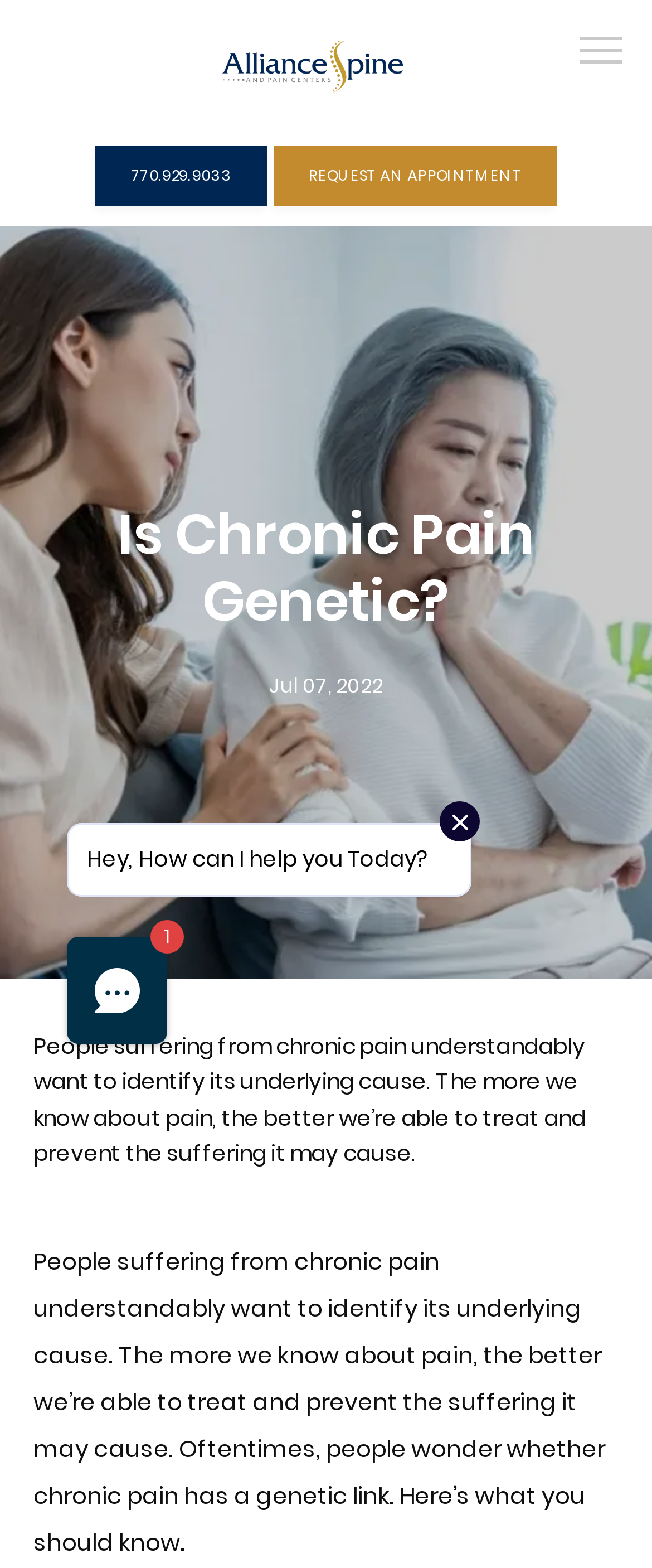What is the name of the pain center? Refer to the image and provide a one-word or short phrase answer.

Alliance Spine and Pain Centers